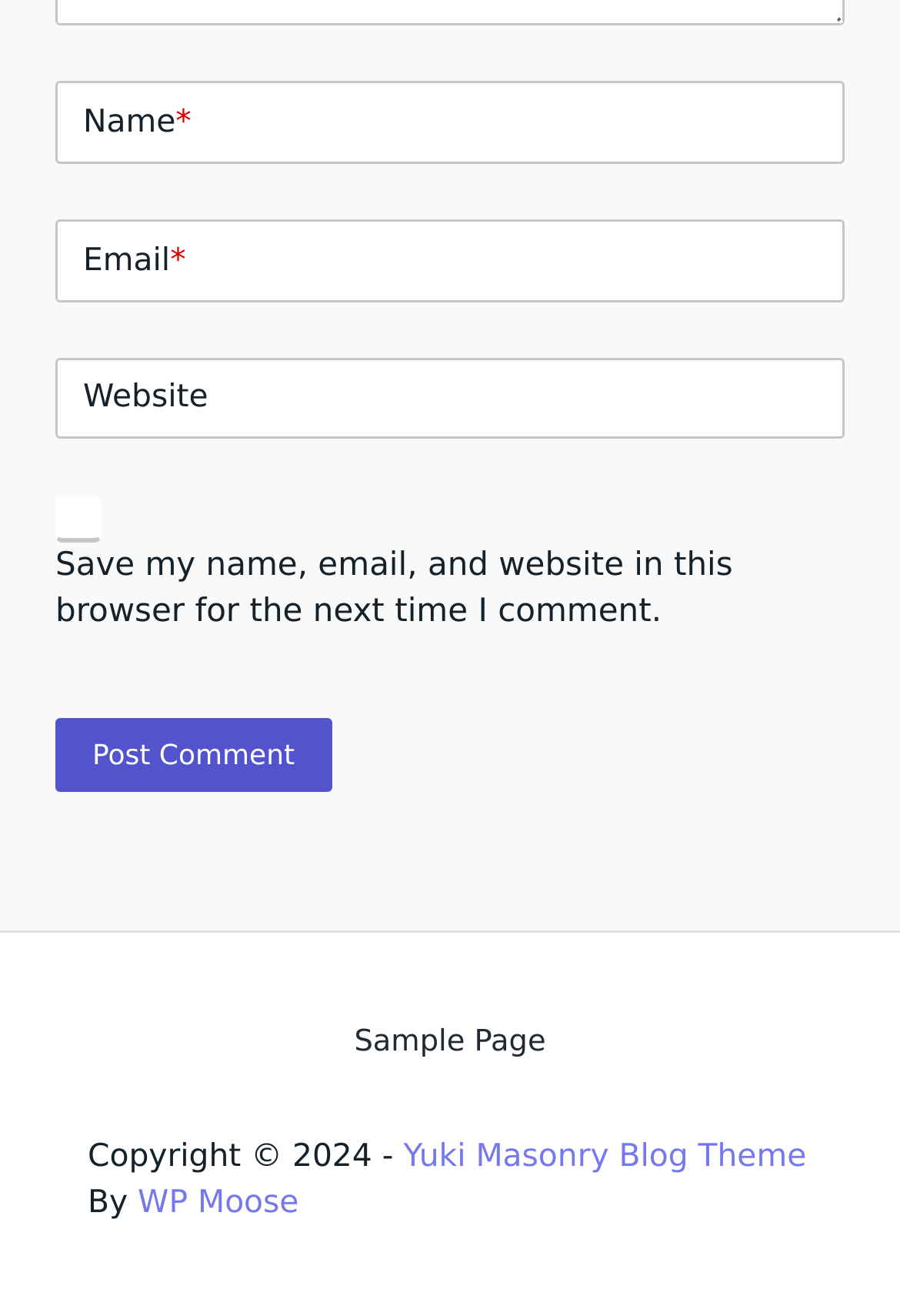What is the button at the bottom of the form for?
Refer to the image and provide a concise answer in one word or phrase.

Post Comment